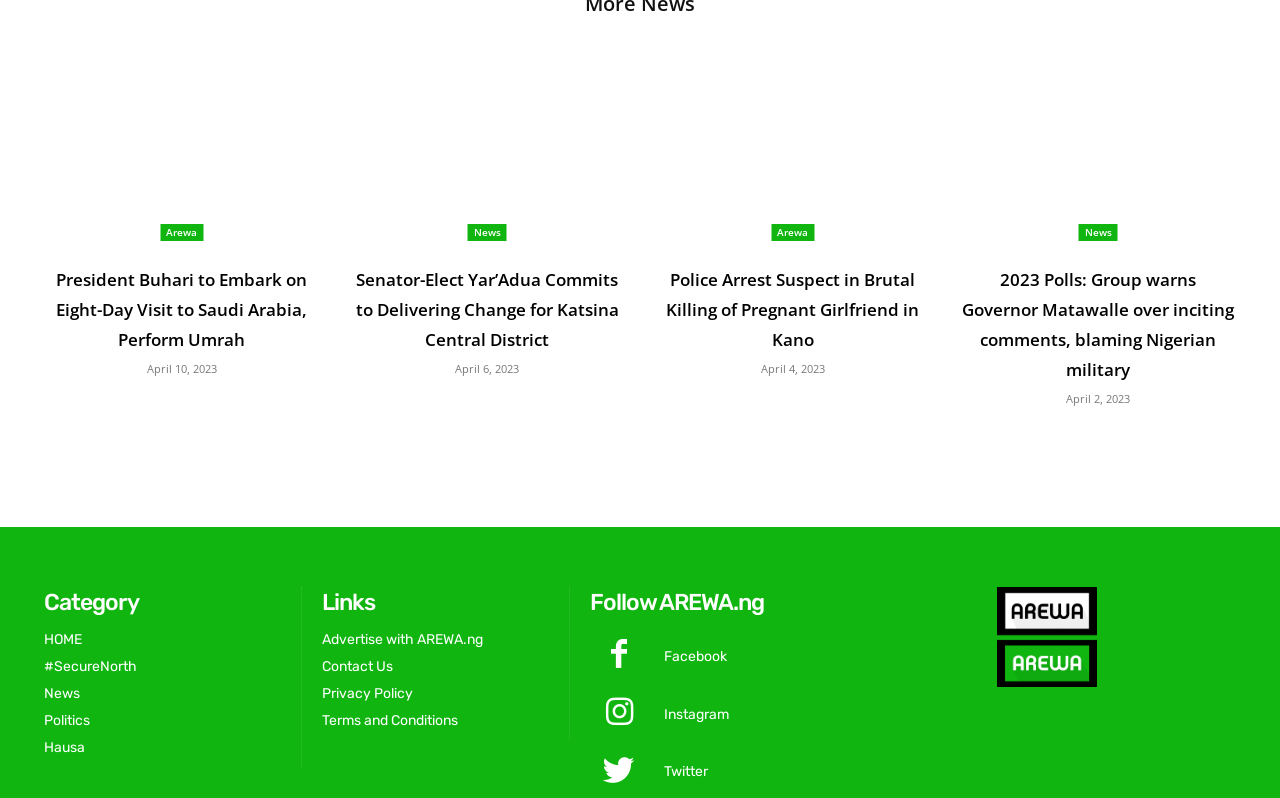Provide your answer to the question using just one word or phrase: What is the title of the first news article?

President Buhari to Embark on Eight-Day Visit to Saudi Arabia, Perform Umrah